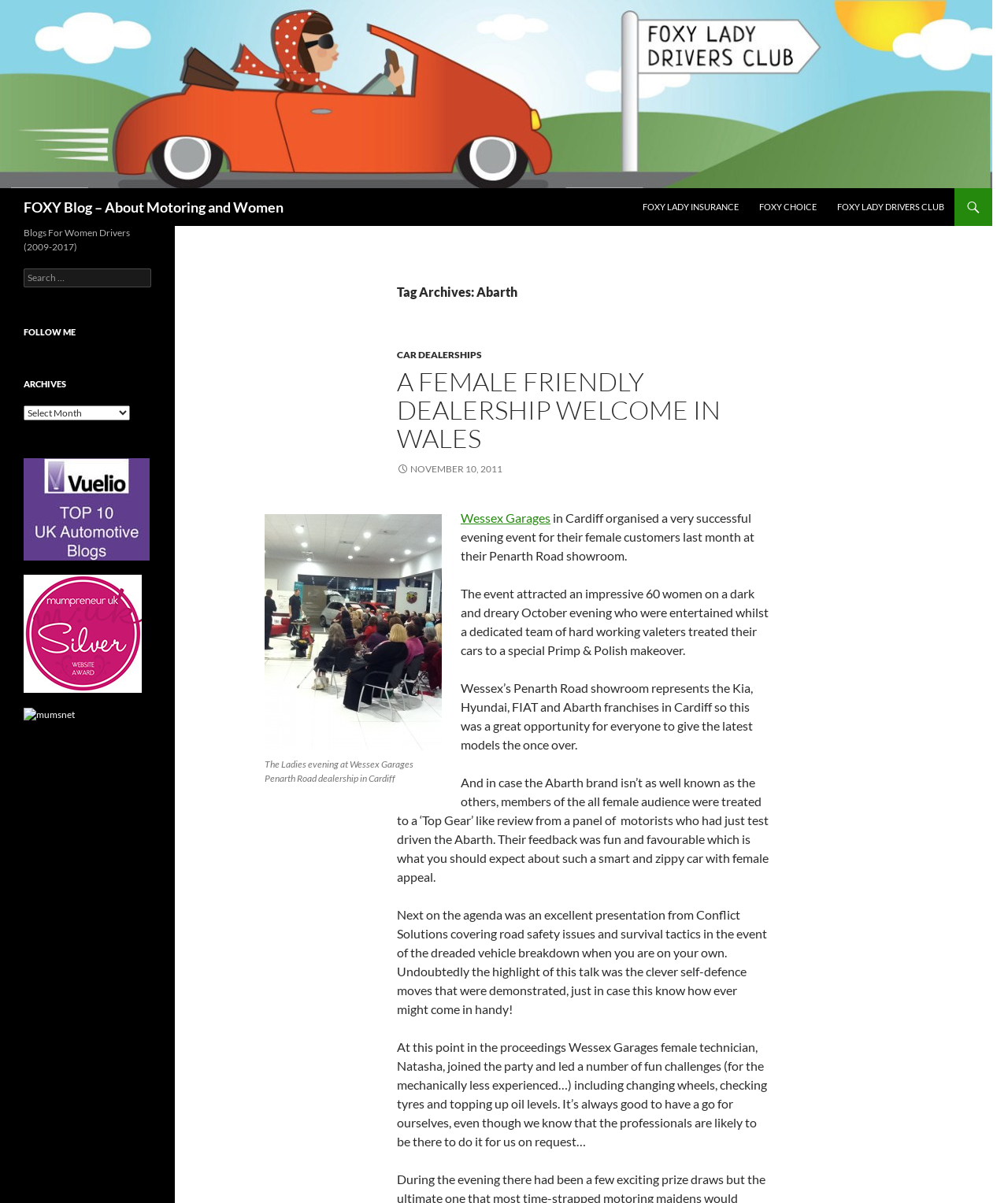Provide a thorough description of this webpage.

The webpage is about FOXY Blog, which focuses on motoring and women. At the top, there is a logo and a heading that reads "FOXY Blog – About Motoring and Women". Below the logo, there are several links, including "Search", "SKIP TO CONTENT", and three links related to FOXY LADY INSURANCE, FOXY CHOICE, and FOXY LADY DRIVERS CLUB.

The main content of the webpage is divided into two sections. On the left side, there is a header section with a heading that reads "Tag Archives: Abarth". Below this heading, there are several links and paragraphs of text. The text describes an event organized by Wessex Garages, a car dealership in Cardiff, which attracted 60 women. The event featured a presentation on road safety and self-defense, as well as a demonstration of car maintenance tasks.

On the right side, there is a sidebar with several sections. The top section has a heading that reads "Blogs For Women Drivers (2009-2017)". Below this heading, there is a search box and several links to archives of blog posts. Further down, there are links to social media profiles and awards won by the blog.

There are several images on the webpage, including a logo, a photo of a car, and icons for social media profiles. The overall layout is organized, with clear headings and concise text.